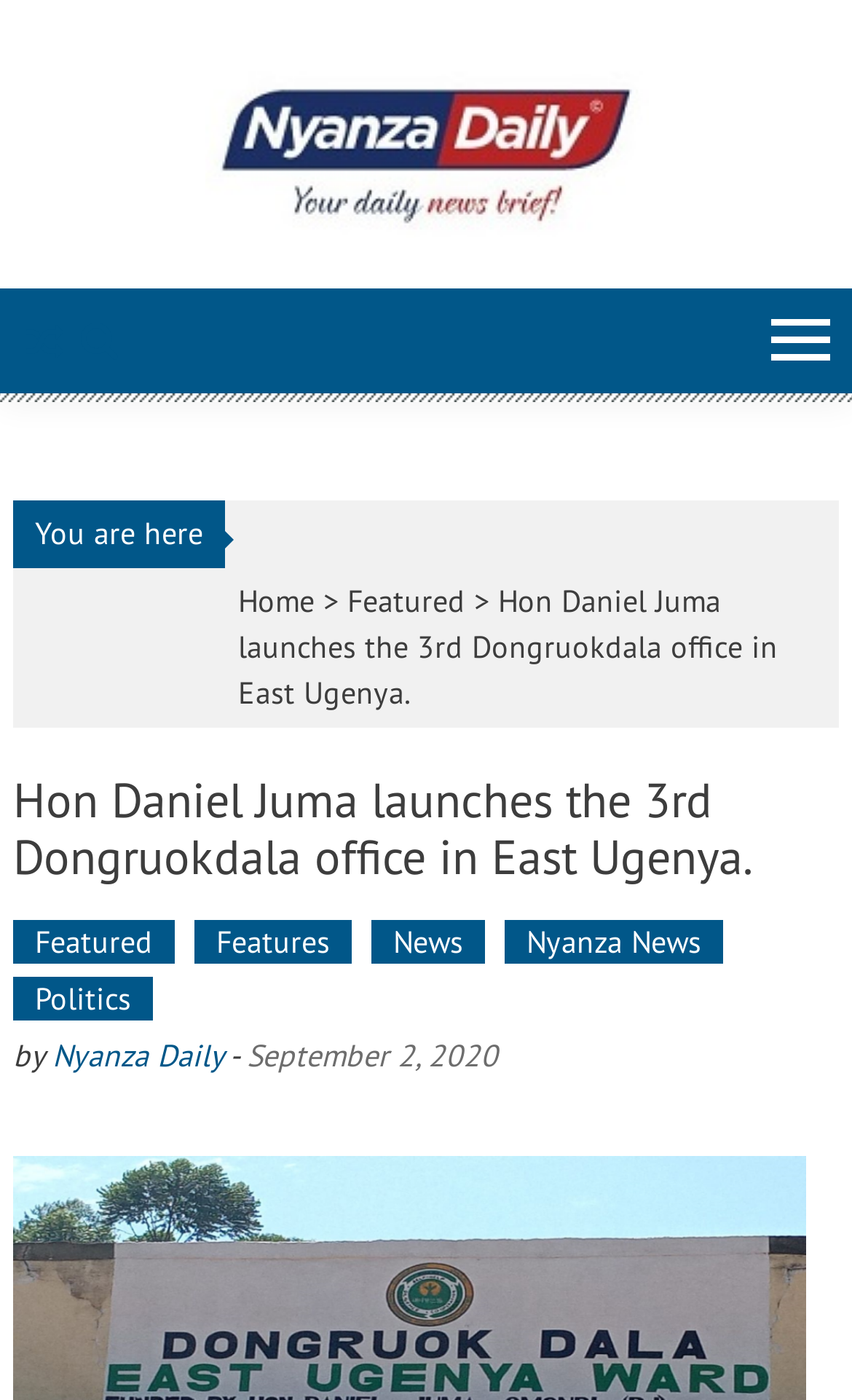Convey a detailed summary of the webpage, mentioning all key elements.

The webpage is about Hon Daniel Juma launching the 3rd Dongruokdala office in East Ugenya, as indicated by the title. At the top-left corner, there is a "Skip to content" link. Next to it, on the top-right corner, there is an empty link with no text. Below these links, there is a small icon represented by "\uf074".

On the top-middle section, there is a "You are here" text, followed by a breadcrumb navigation with links to "Home" and "Featured". The main title "Hon Daniel Juma launches the 3rd Dongruokdala office in East Ugenya" is displayed prominently below the navigation.

The main content area is divided into sections. The first section has a heading with the same title as the main title, followed by a row of links to "Featured", "Features", "News", "Nyanza News", and "Politics". Below these links, there is a byline with the text "by" followed by a link to "Nyanza Daily", a hyphen, and a timestamp "September 2, 2020".

There are a total of 7 links on the page, excluding the "Skip to content" link. The page has a simple layout with a clear hierarchy of elements, making it easy to navigate.